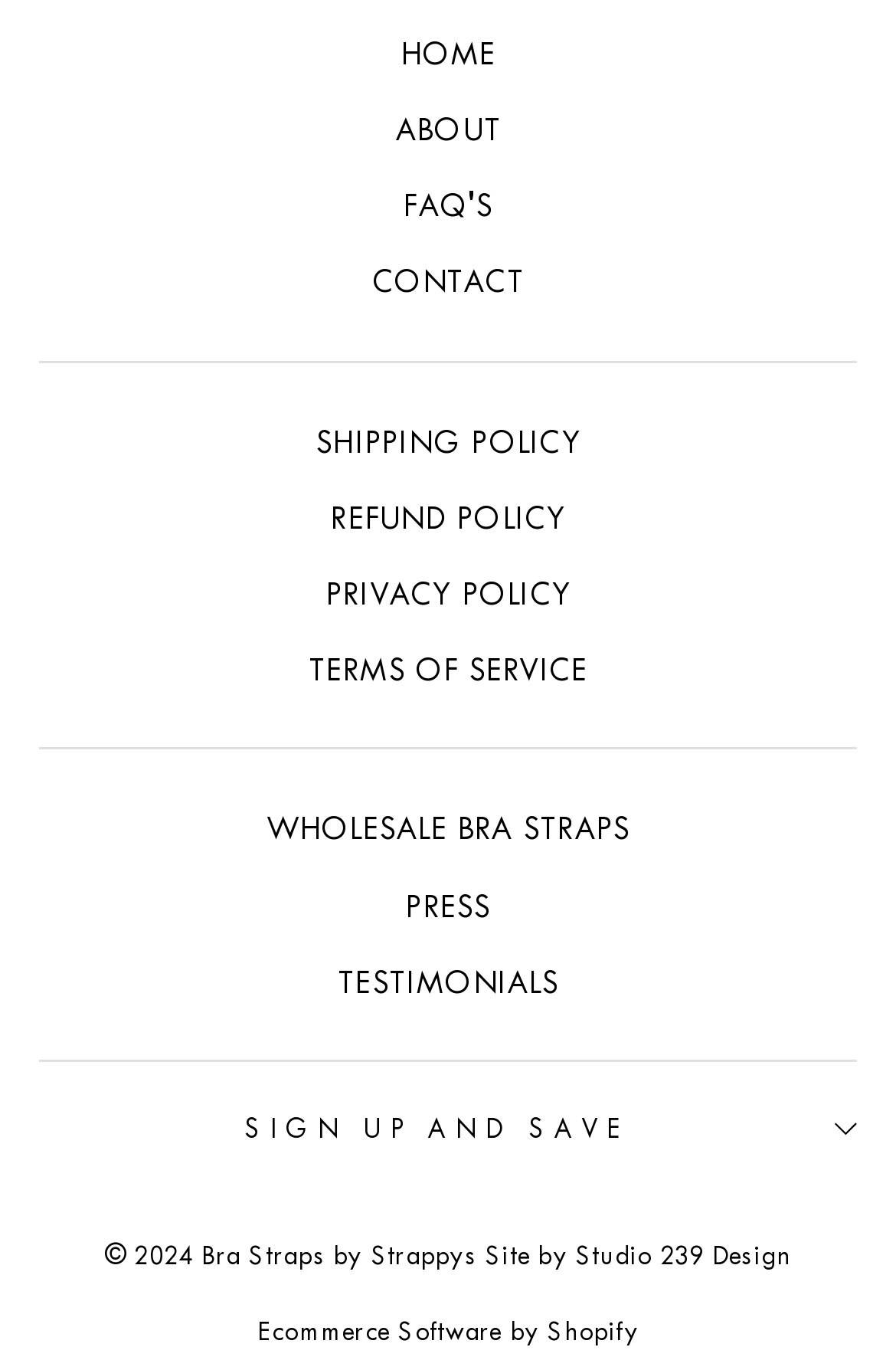From the webpage screenshot, identify the region described by TERMS OF SERVICE. Provide the bounding box coordinates as (top-left x, top-left y, bottom-right x, bottom-right y), with each value being a floating point number between 0 and 1.

[0.344, 0.465, 0.656, 0.514]